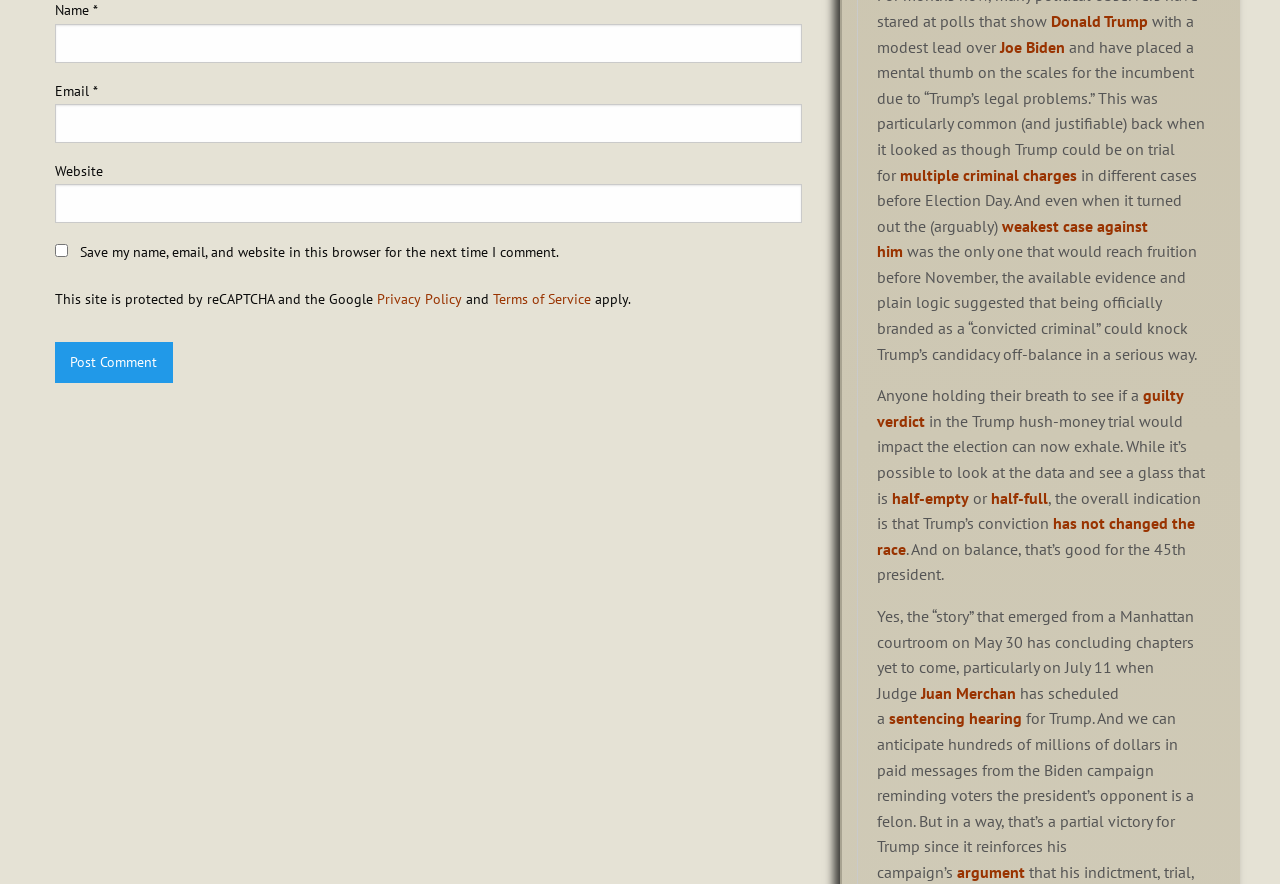What is the purpose of the 'Post Comment' button?
Identify the answer in the screenshot and reply with a single word or phrase.

Submit a comment